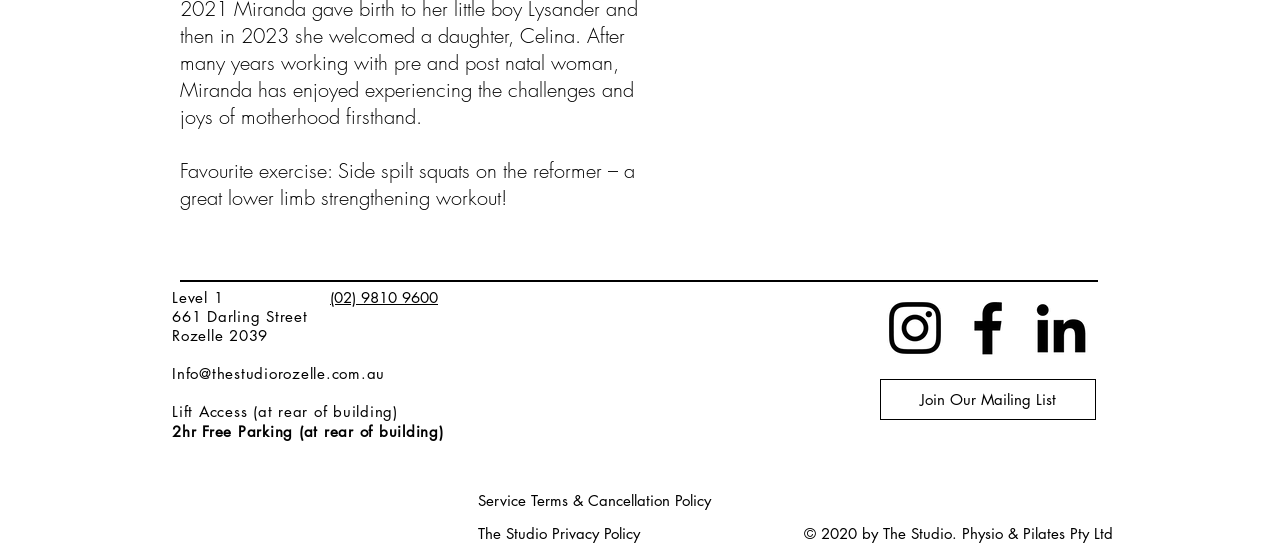What is the address of The Studio Rozelle?
Please provide a comprehensive answer based on the information in the image.

The address is mentioned in the heading element, which says '661 Darling Street', and it is also a link. Additionally, the suburb 'Rozelle' and the postcode '2039' are mentioned nearby.